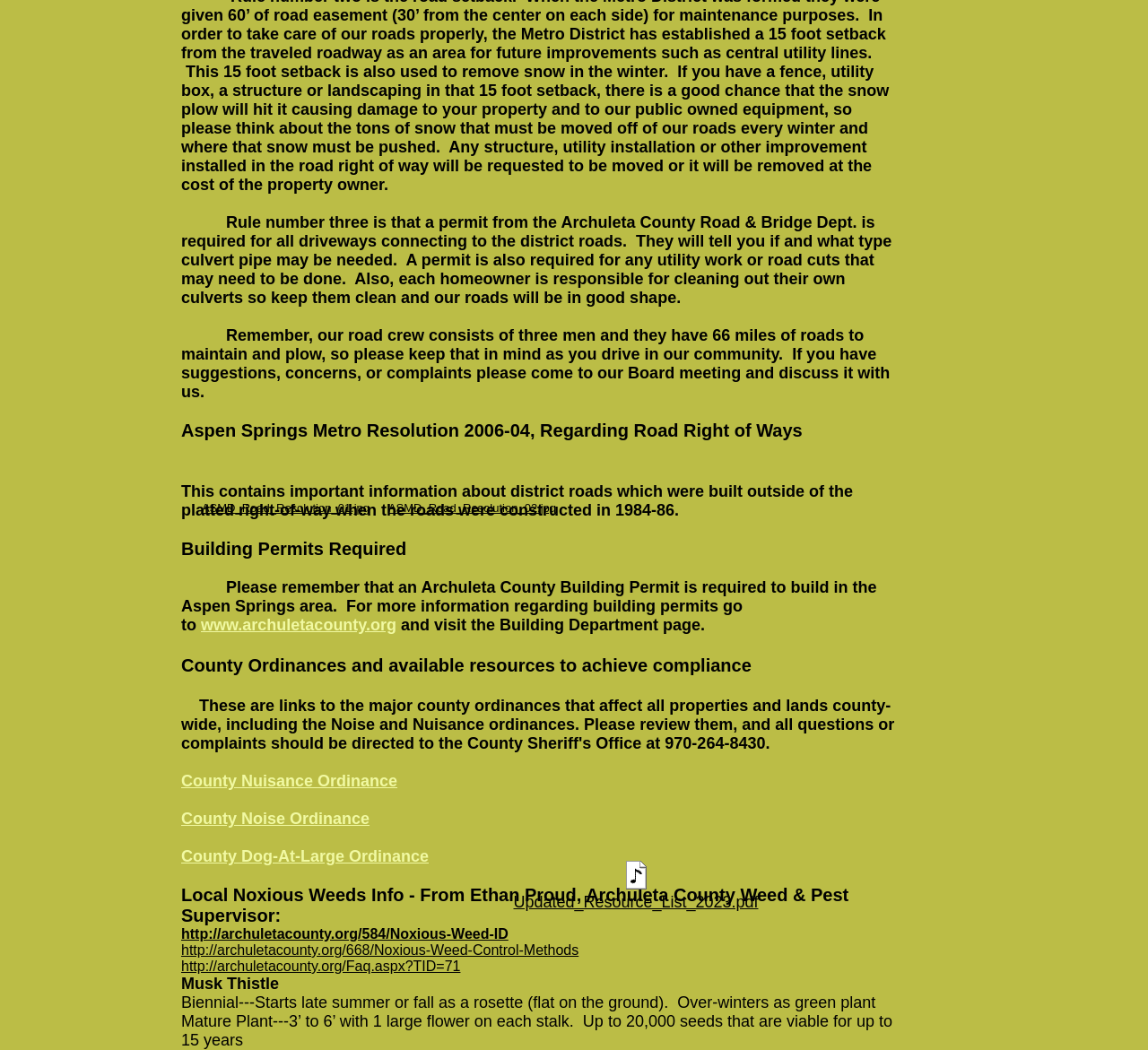Please identify the bounding box coordinates of the element that needs to be clicked to perform the following instruction: "Read about the pros of living in an apartment".

None